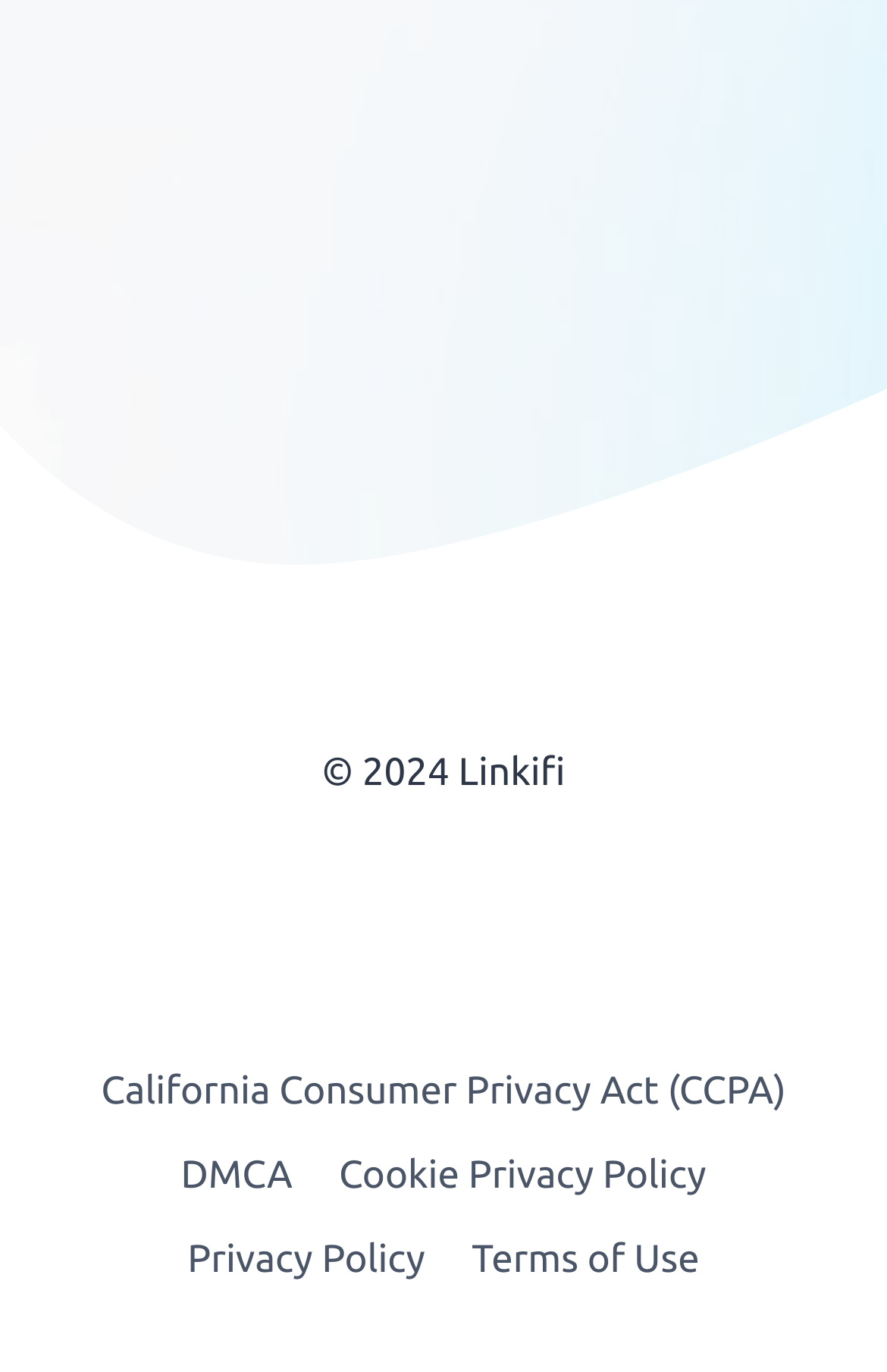Answer briefly with one word or phrase:
What is the purpose of the 'DMCA' link?

Digital Millennium Copyright Act